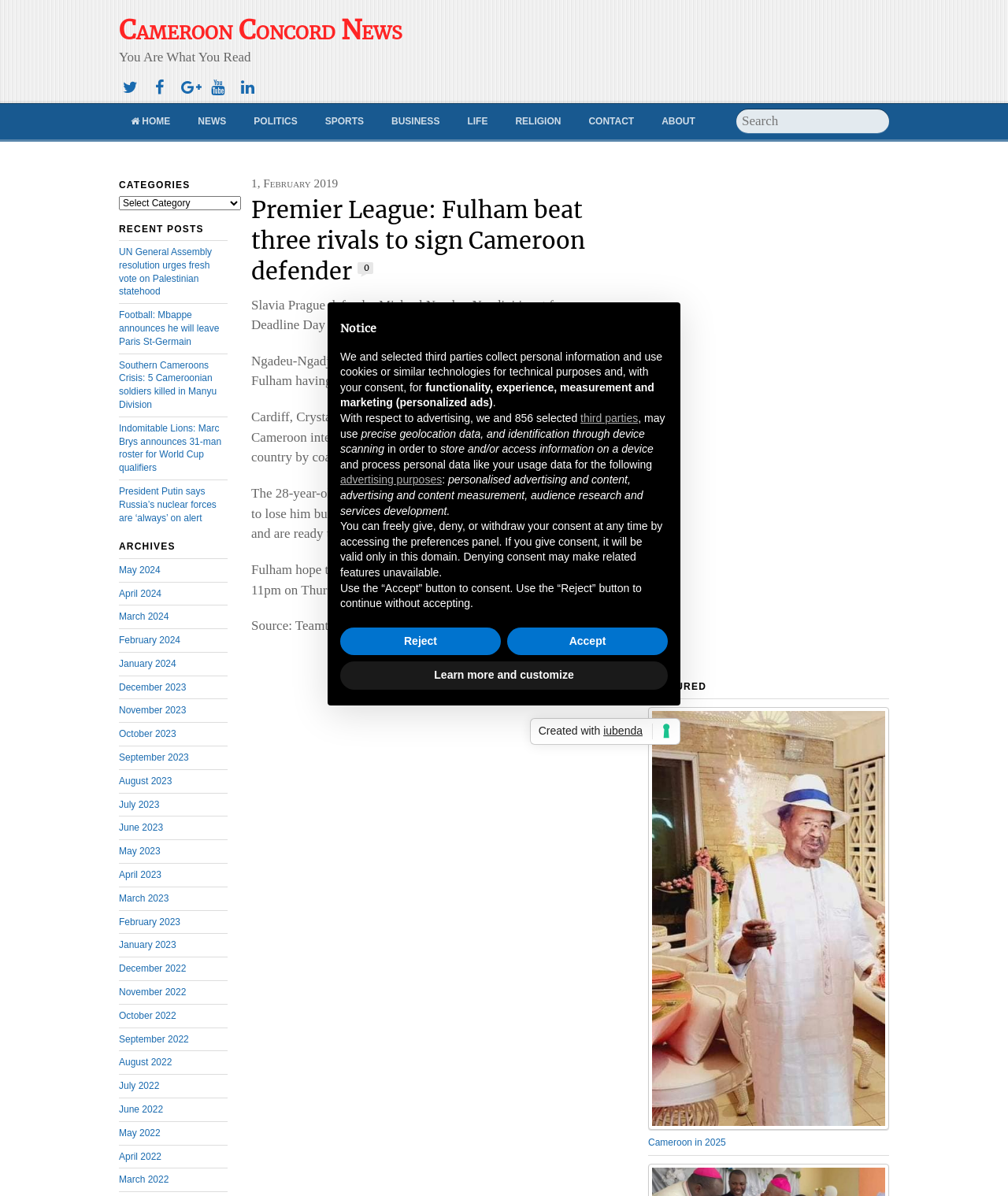What is the position of the search box?
Provide a detailed and well-explained answer to the question.

I found the search box by looking at the top section of the webpage, where I saw a textbox with a label 'Search'. Its position is at the top right corner of the webpage, indicated by its bounding box coordinates [0.73, 0.092, 0.882, 0.111].